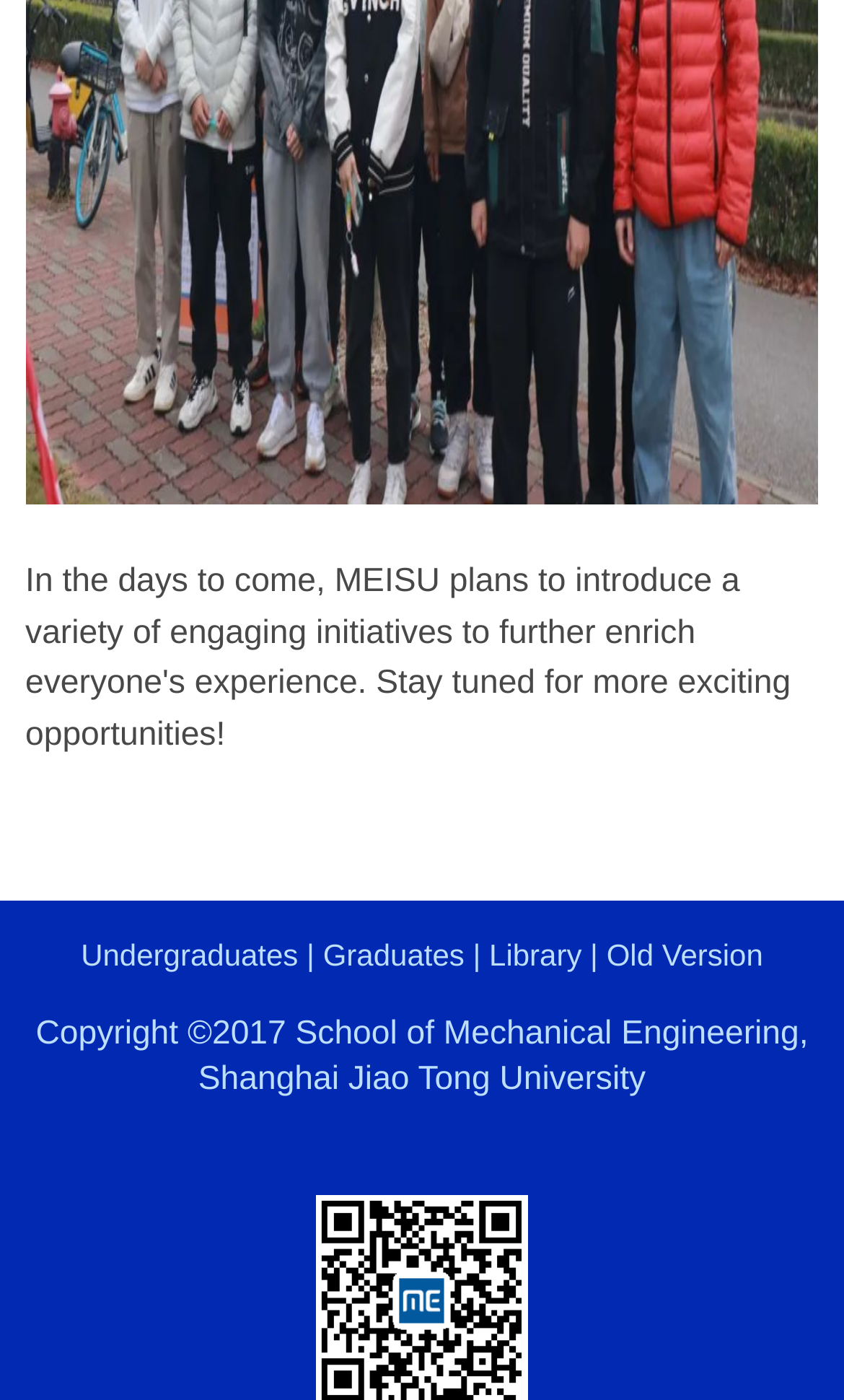Find the bounding box of the element with the following description: "Old Version". The coordinates must be four float numbers between 0 and 1, formatted as [left, top, right, bottom].

[0.719, 0.669, 0.904, 0.694]